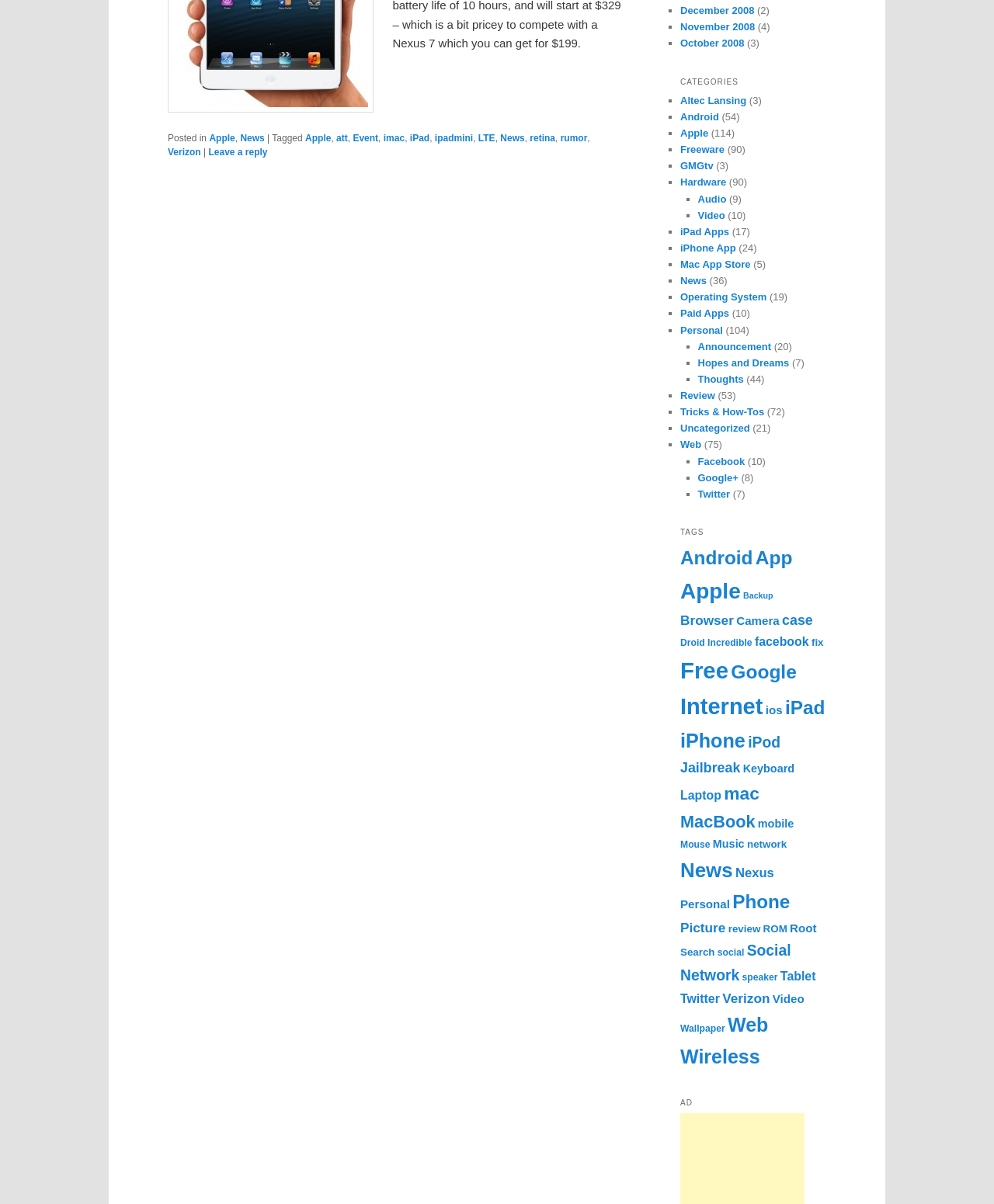Determine the bounding box coordinates for the area that needs to be clicked to fulfill this task: "Explore the 'Personal' section". The coordinates must be given as four float numbers between 0 and 1, i.e., [left, top, right, bottom].

[0.684, 0.269, 0.727, 0.279]